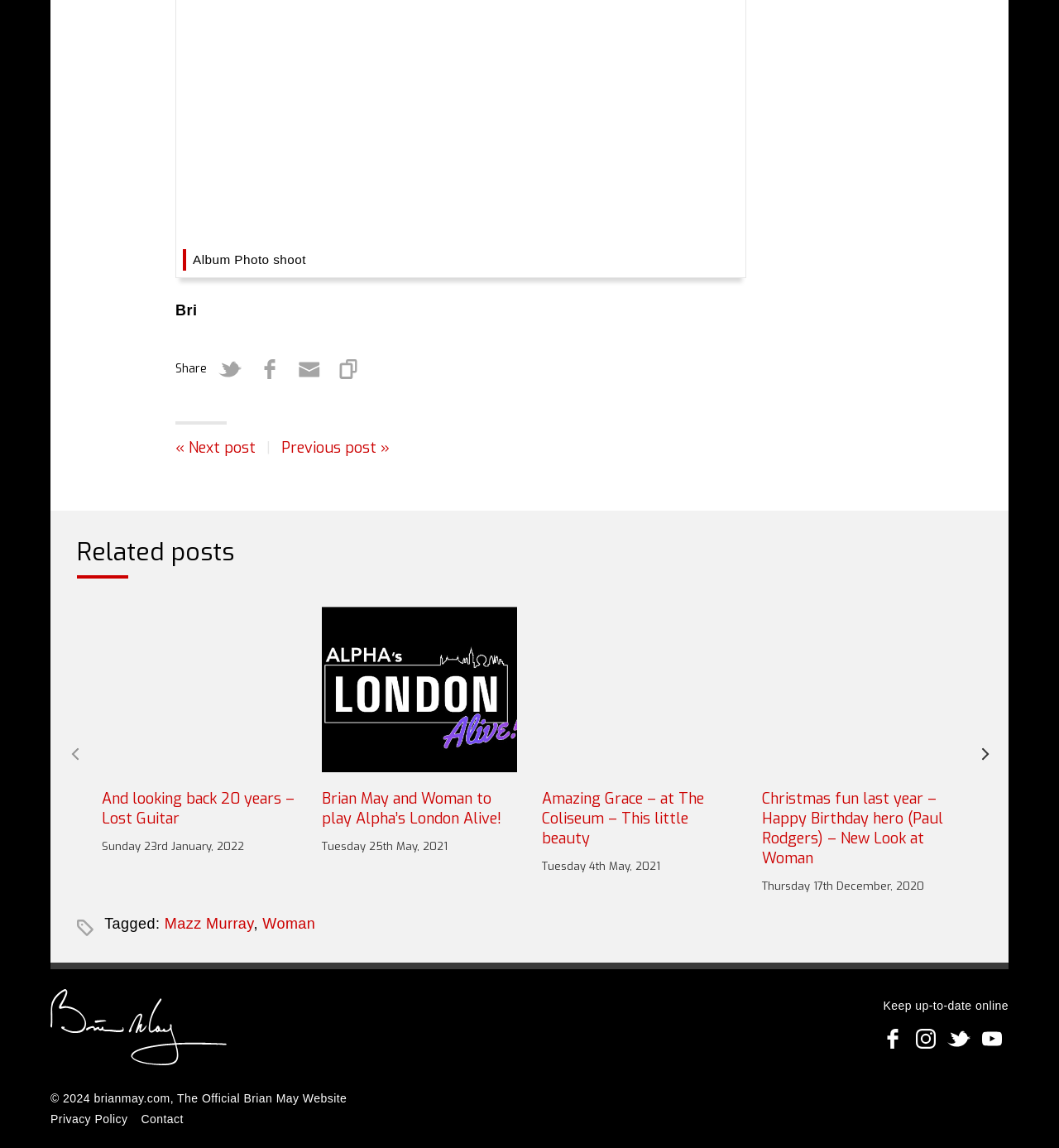What is the date of the post 'Brian and Kerry - Amazing Grace - Song For Nature'?
Based on the visual information, provide a detailed and comprehensive answer.

I found the link element with the text 'Brian and Kerry - Amazing Grace - Song For Nature' and its sibling time element, which contains the text 'Tuesday 4th May, 2021', which suggests that this is the date of the post.